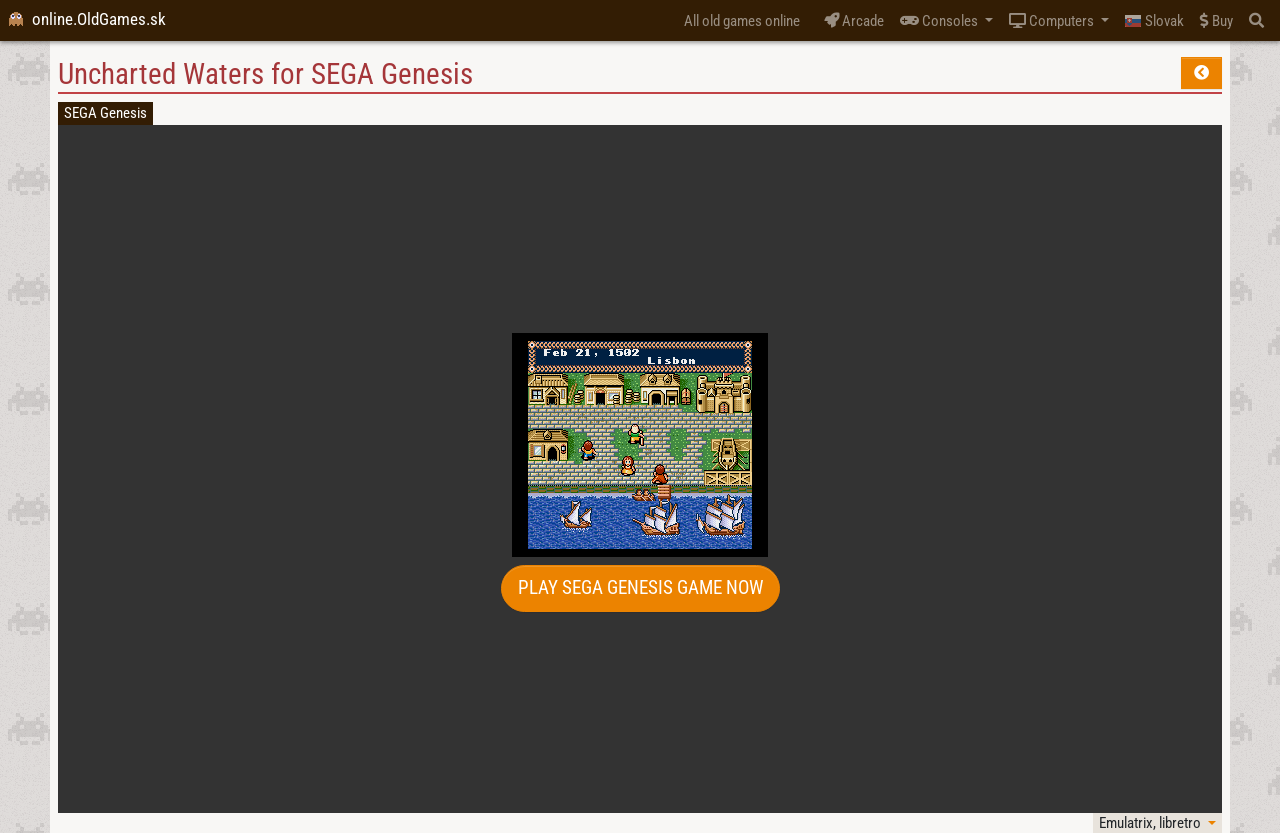Please identify the coordinates of the bounding box that should be clicked to fulfill this instruction: "Click the email link".

None